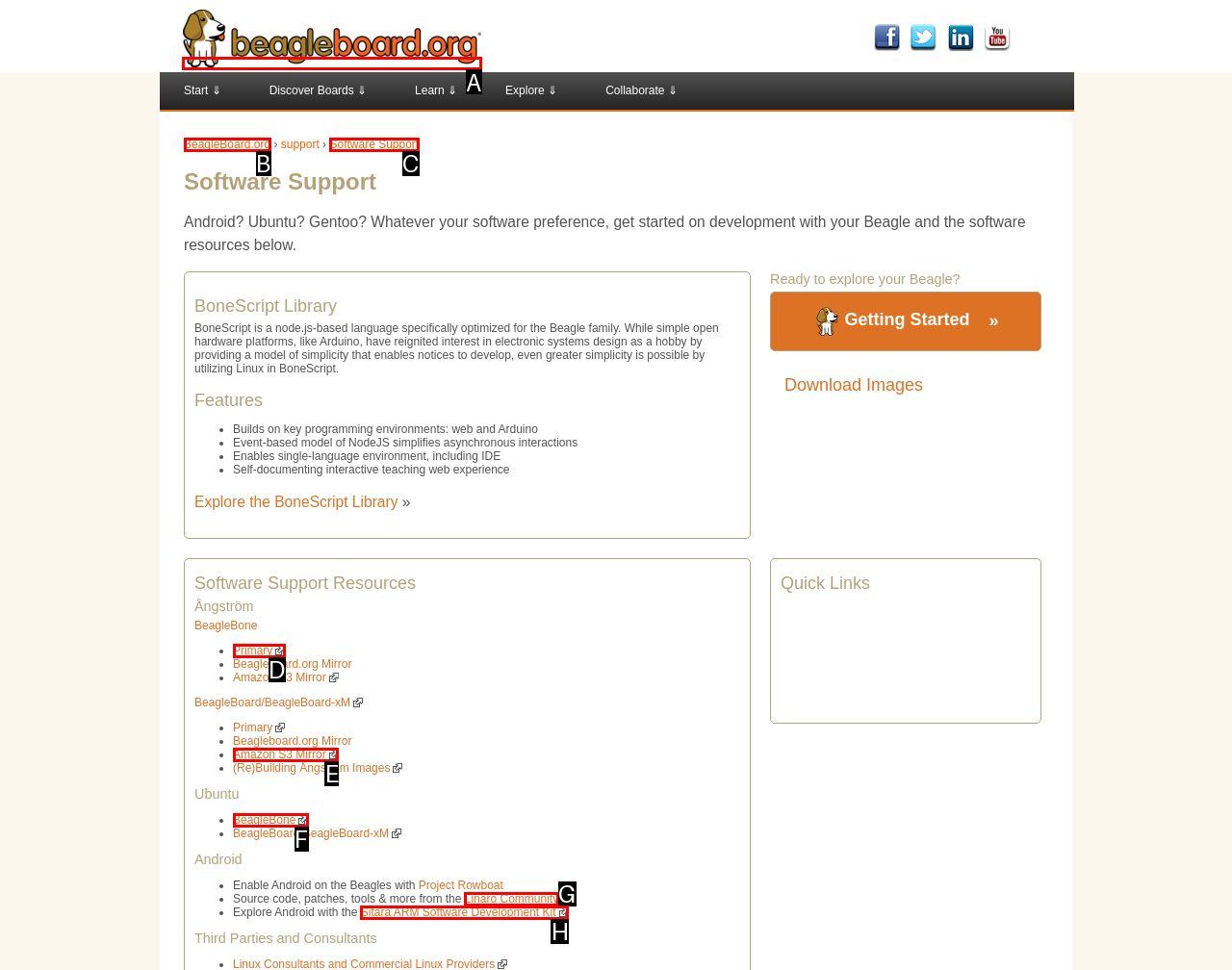Identify the letter of the UI element needed to carry out the task: Click on the Beagle Board link
Reply with the letter of the chosen option.

A